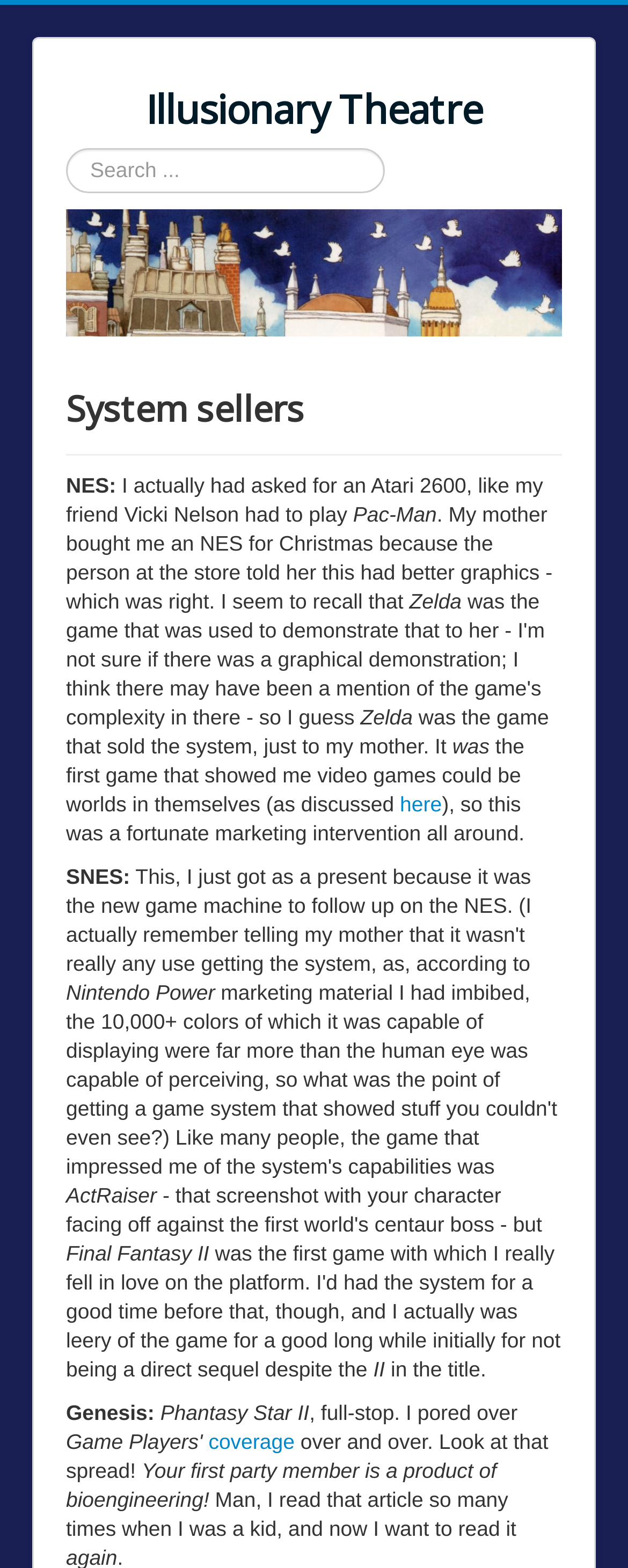What is the name of the blog?
Look at the screenshot and give a one-word or phrase answer.

Illusionary Theatre